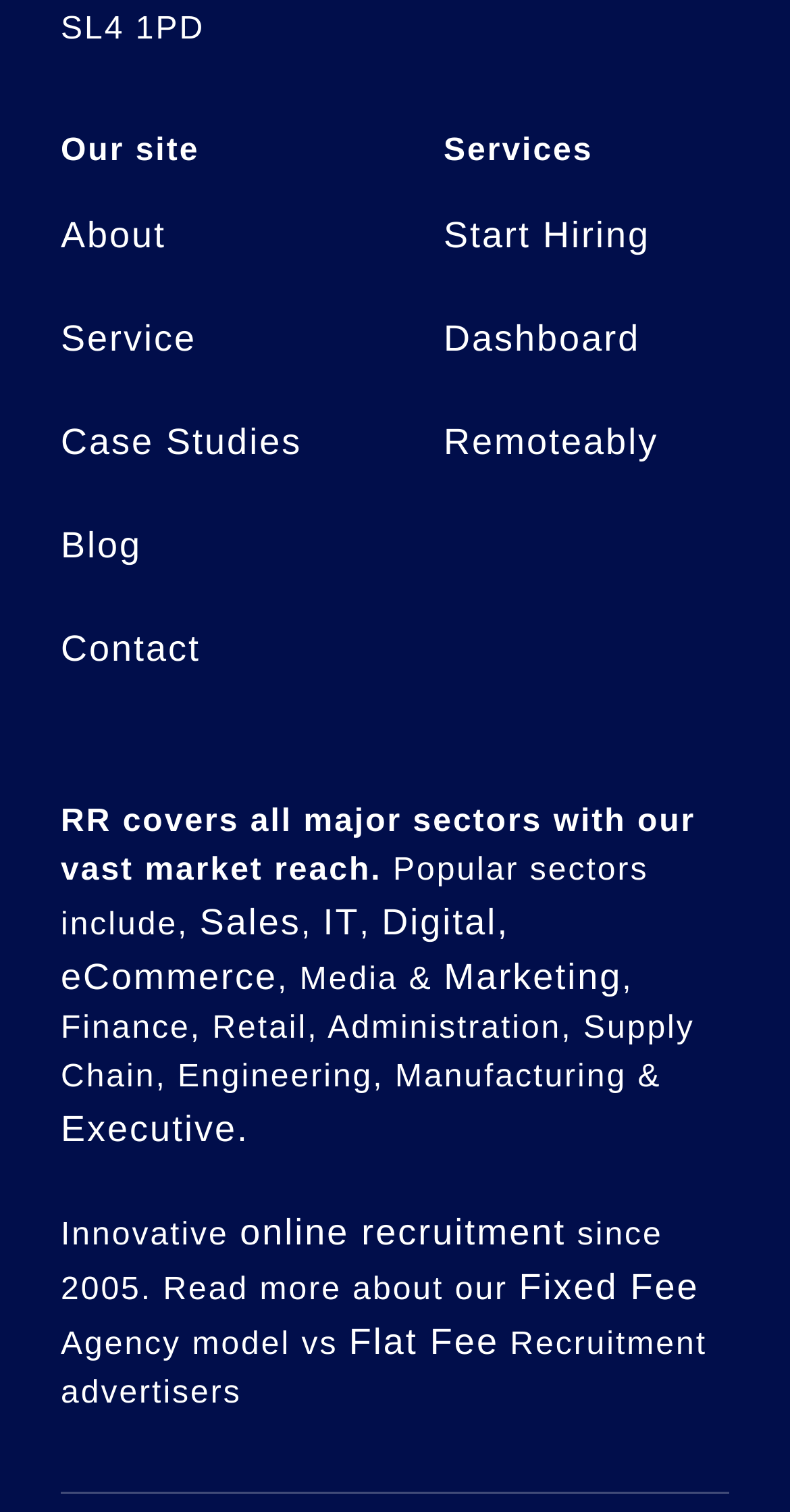Reply to the question with a single word or phrase:
What are the two recruitment models compared on the webpage?

Fixed Fee and Flat Fee